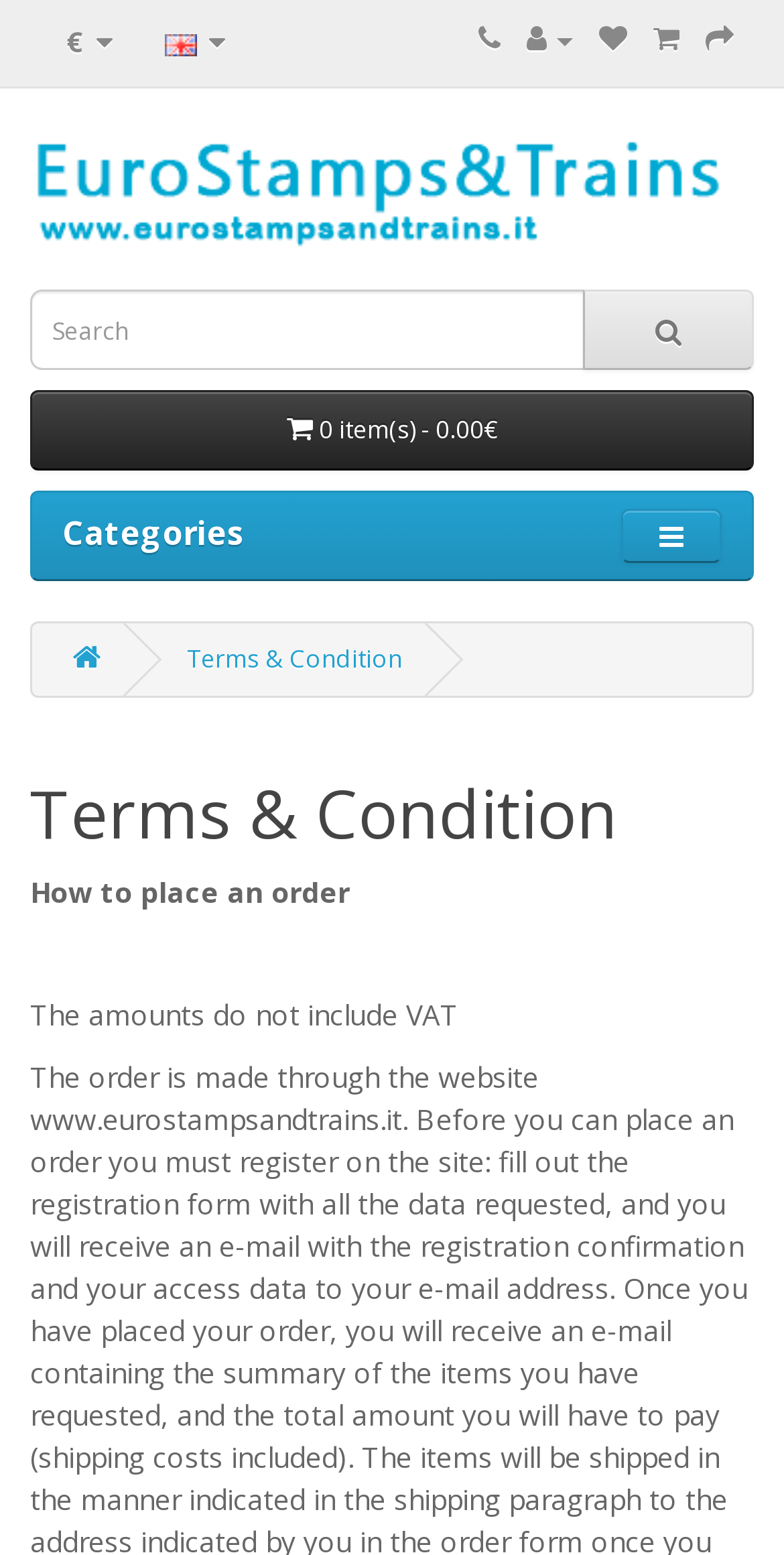Please provide a detailed answer to the question below by examining the image:
What is the purpose of the textbox?

The purpose of the textbox is for searching because it is labeled as 'Search' and is accompanied by a search button with a magnifying glass icon.